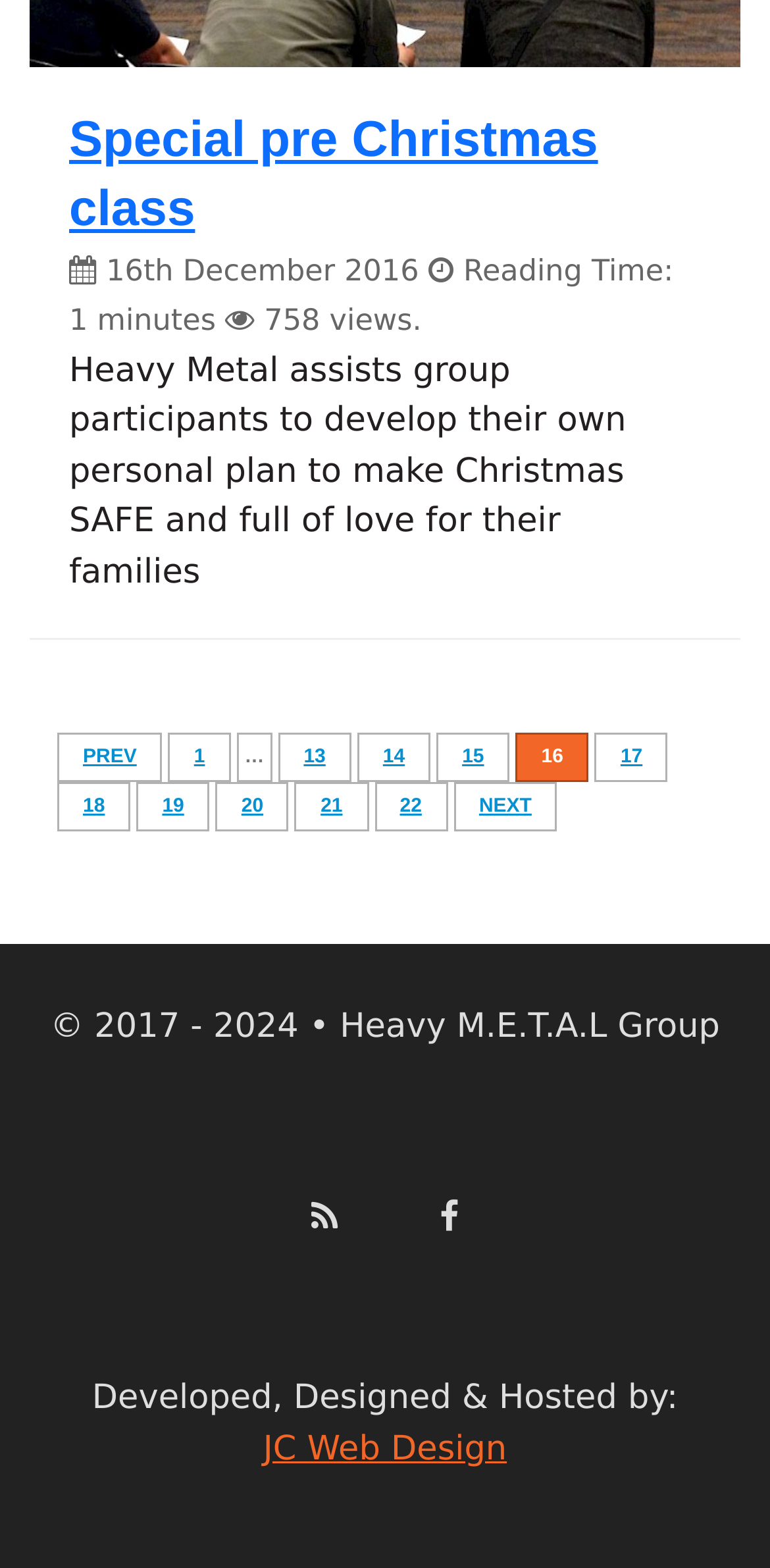Utilize the details in the image to give a detailed response to the question: Who designed and hosted this website?

The designer and host of this website can be found in the link element with the text 'JC Web Design', which is located at the bottom of the webpage.